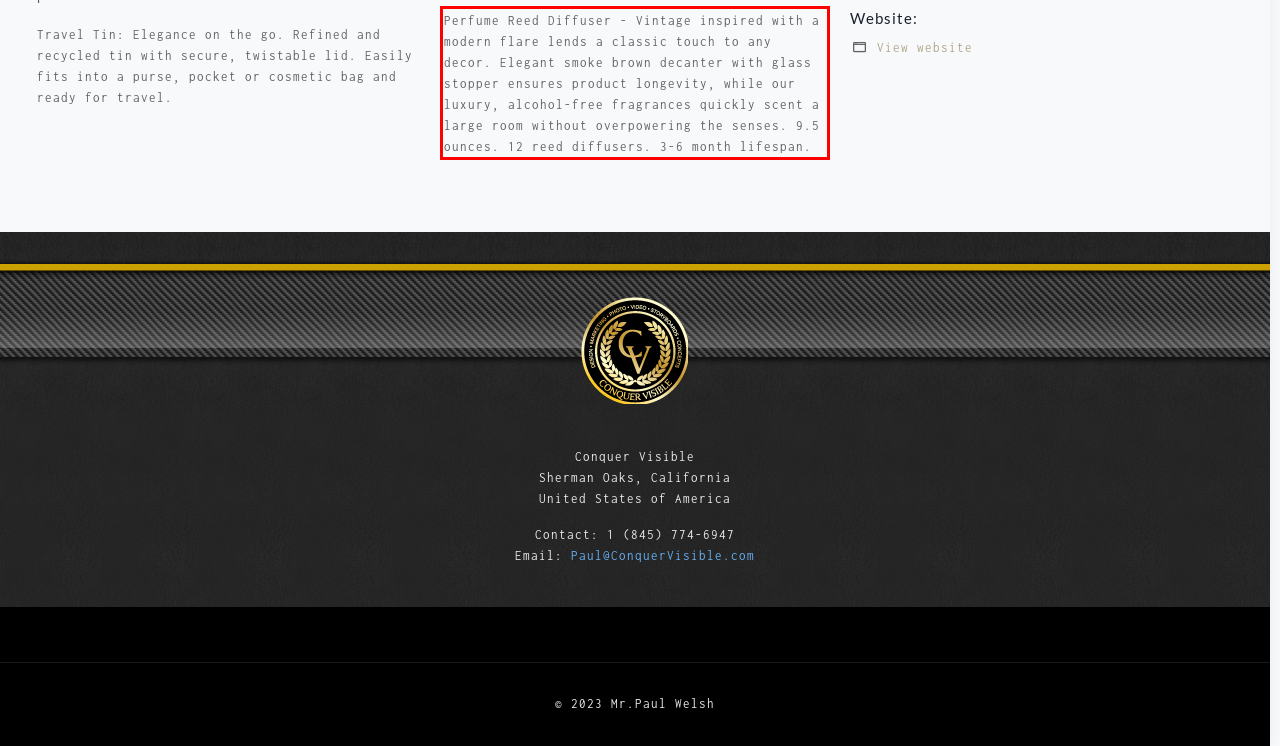Please use OCR to extract the text content from the red bounding box in the provided webpage screenshot.

Perfume Reed Diffuser - Vintage inspired with a modern flare lends a classic touch to any decor. Elegant smoke brown decanter with glass stopper ensures product longevity, while our luxury, alcohol-free fragrances quickly scent a large room without overpowering the senses. 9.5 ounces. 12 reed diffusers. 3-6 month lifespan.